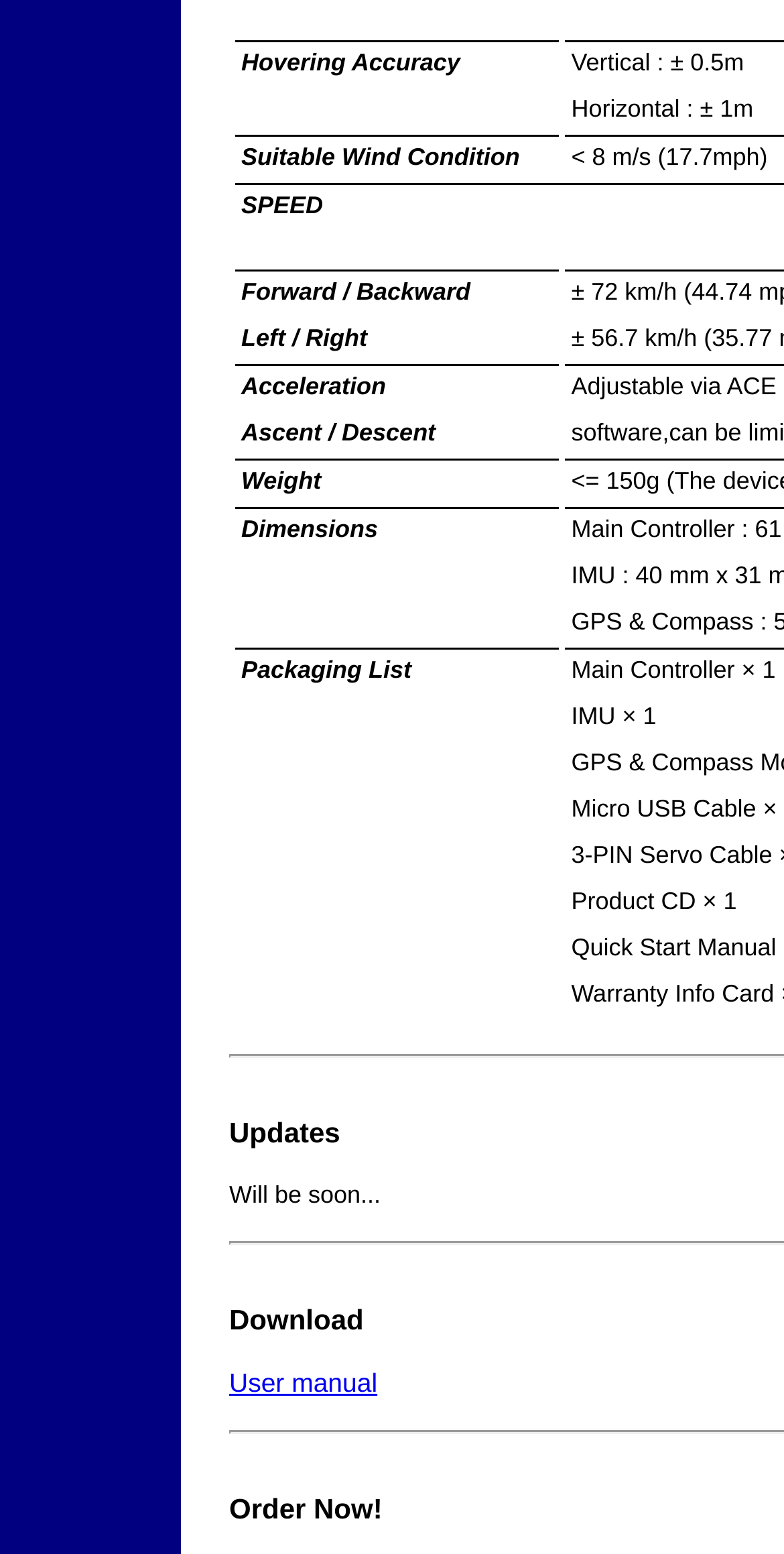Is there a link to a user manual?
Refer to the image and provide a concise answer in one word or phrase.

Yes